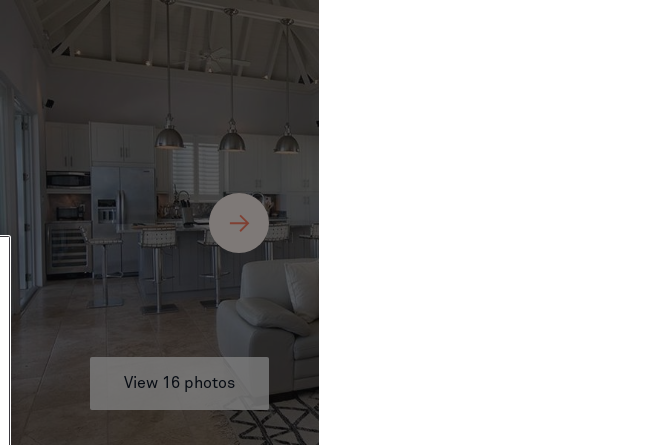Offer a detailed explanation of the image's components.

The image showcases a beautifully designed kitchen interior, part of a luxury vacation rental at Villa Mas in Estate Bakkero. The kitchen features modern cabinetry, sleek stainless steel appliances, and elegant pendant lighting that enhances the inviting atmosphere. A spacious island with additional seating encourages social interaction, perfect for gatherings. In the foreground, a cozy living area with a light-colored sofa and a patterned rug complements the aesthetic, while a subtle arrow icon hints at additional photos available for viewing, suggesting there’s more to explore within this stunning property. At the bottom, a button invites users to "View 16 photos," emphasizing the abundance of visual content showcasing the villa's features.